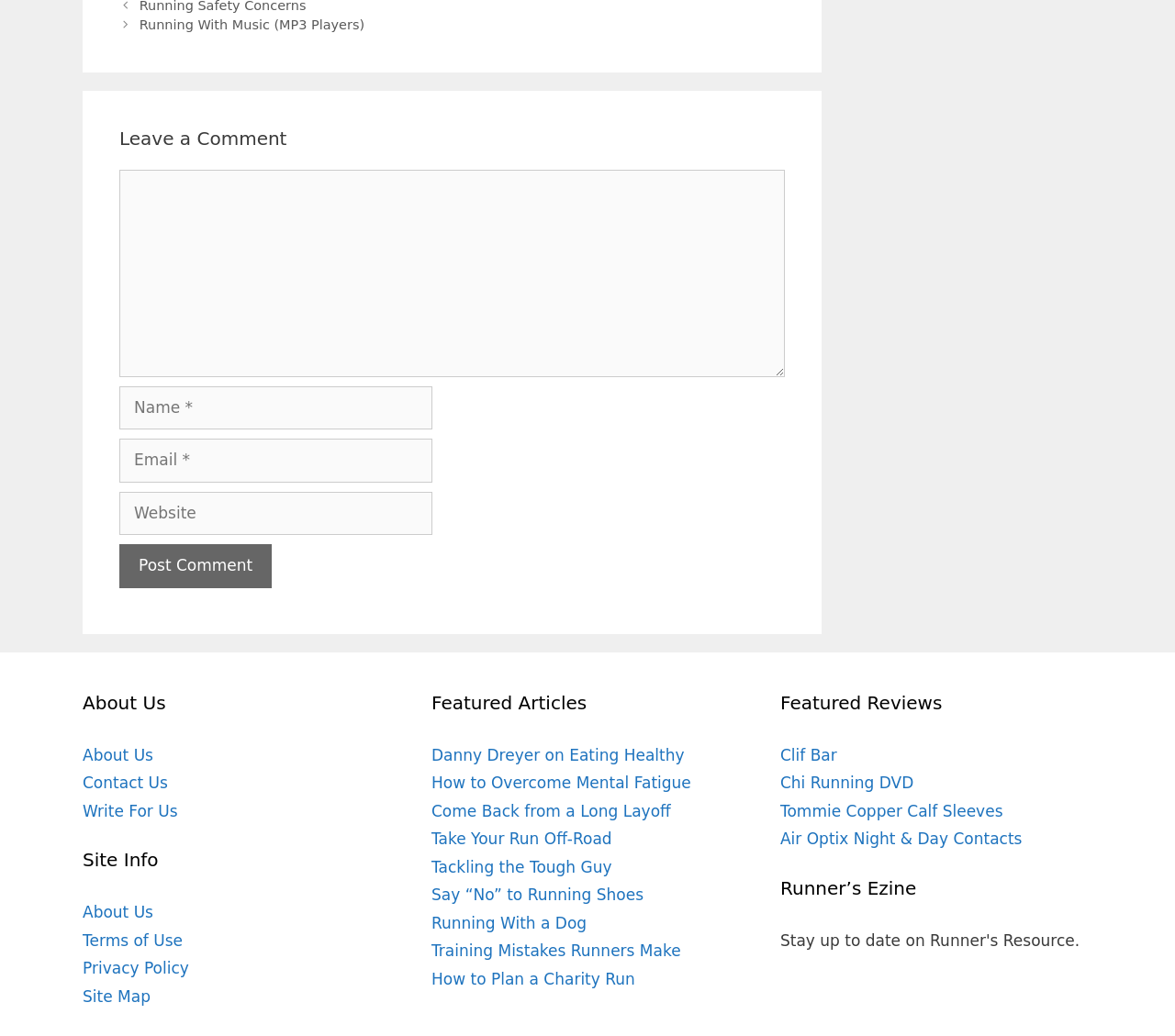From the element description How to Overcome Mental Fatigue, predict the bounding box coordinates of the UI element. The coordinates must be specified in the format (top-left x, top-left y, bottom-right x, bottom-right y) and should be within the 0 to 1 range.

[0.367, 0.747, 0.588, 0.765]